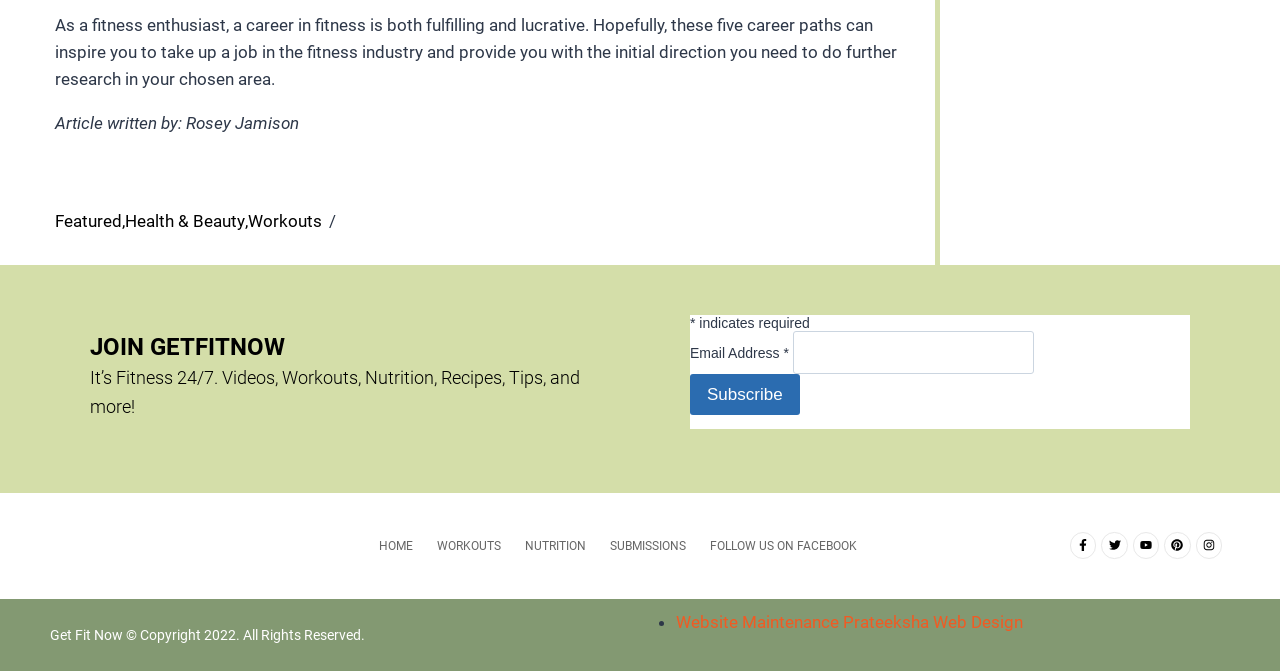Please answer the following question as detailed as possible based on the image: 
What is the topic of the article?

The article is about fitness career paths, as indicated by the static text 'As a fitness enthusiast, a career in fitness is both fulfilling and lucrative...' at the top of the page.